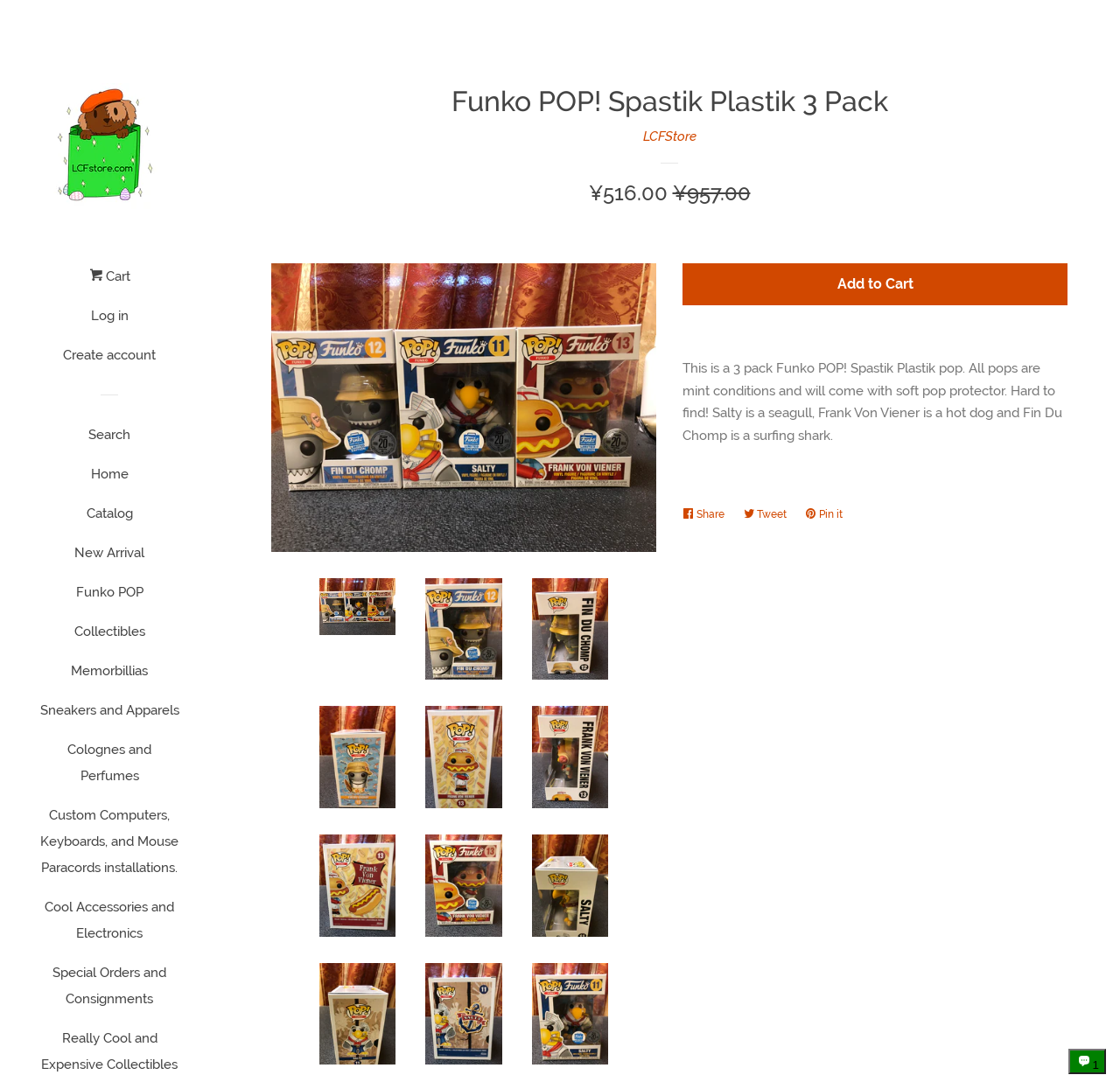Pinpoint the bounding box coordinates of the clickable element to carry out the following instruction: "Check COVID-19 Cancellation Policy."

None